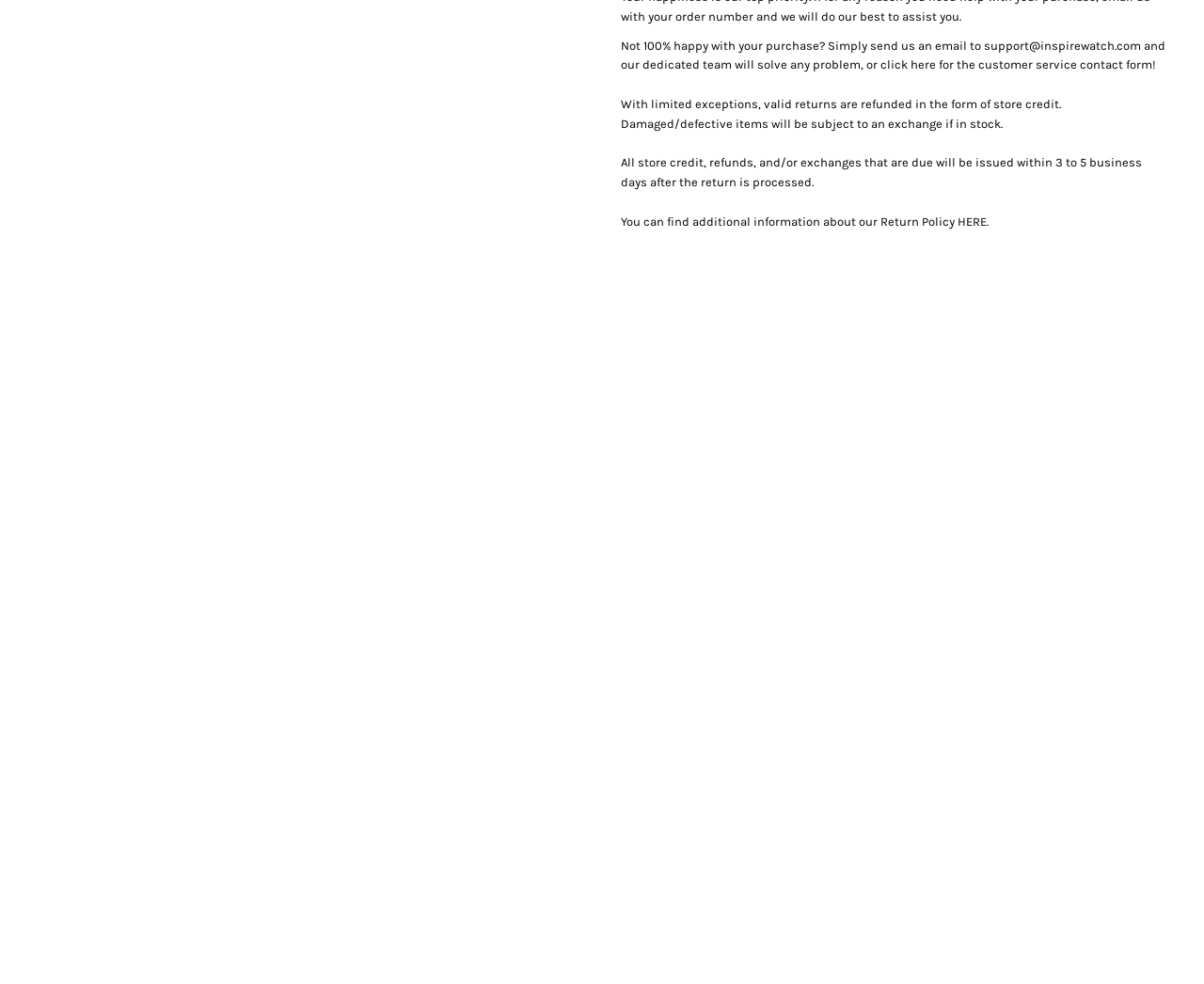Identify the bounding box coordinates of the area you need to click to perform the following instruction: "contact us".

[0.041, 0.618, 0.098, 0.633]